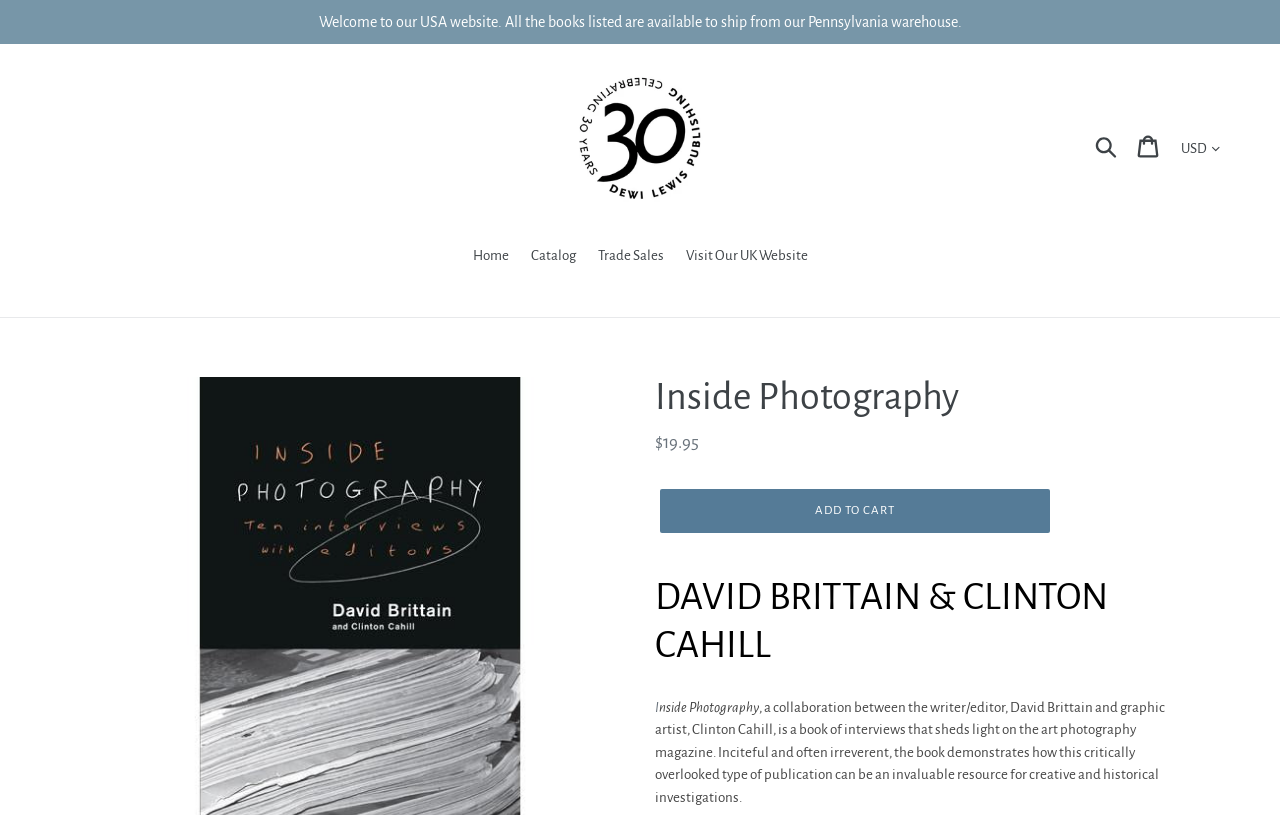Please find the bounding box for the UI element described by: "Trade Sales".

[0.459, 0.3, 0.526, 0.332]